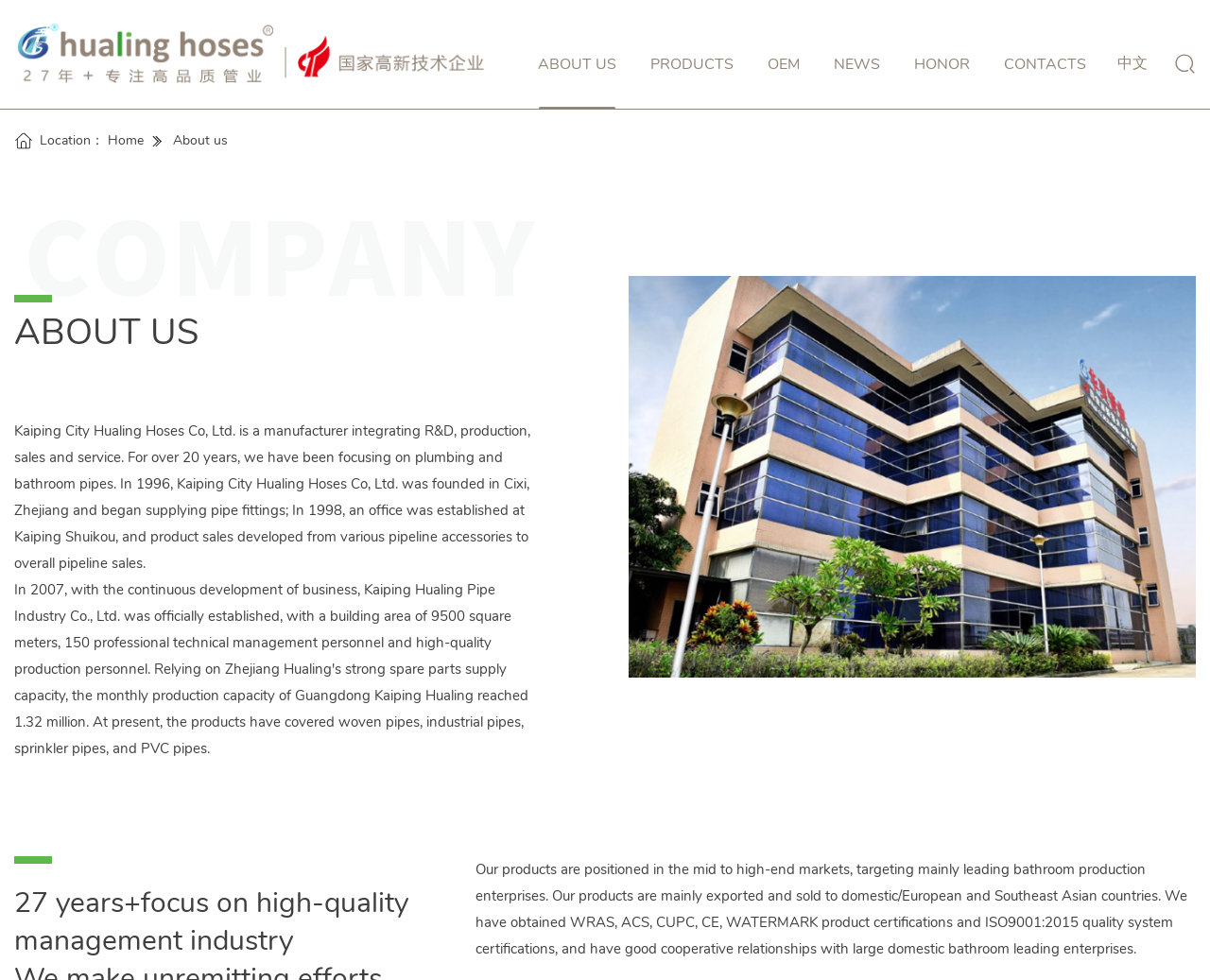Locate the bounding box coordinates of the clickable area to execute the instruction: "Go to the CONTACTS page". Provide the coordinates as four float numbers between 0 and 1, represented as [left, top, right, bottom].

[0.827, 0.051, 0.9, 0.08]